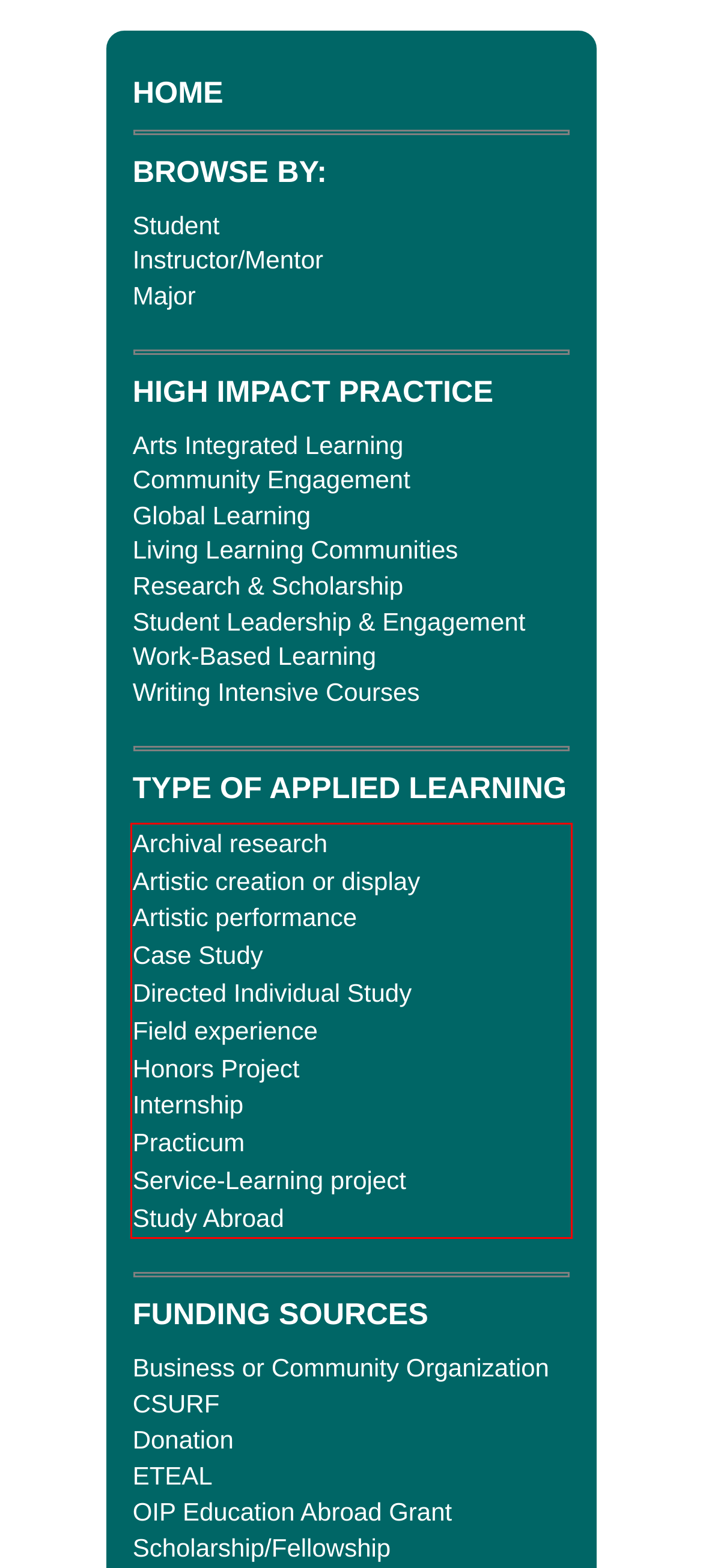There is a UI element on the webpage screenshot marked by a red bounding box. Extract and generate the text content from within this red box.

Archival research Artistic creation or display Artistic performance Case Study Directed Individual Study Field experience Honors Project Internship Practicum Service-Learning project Study Abroad